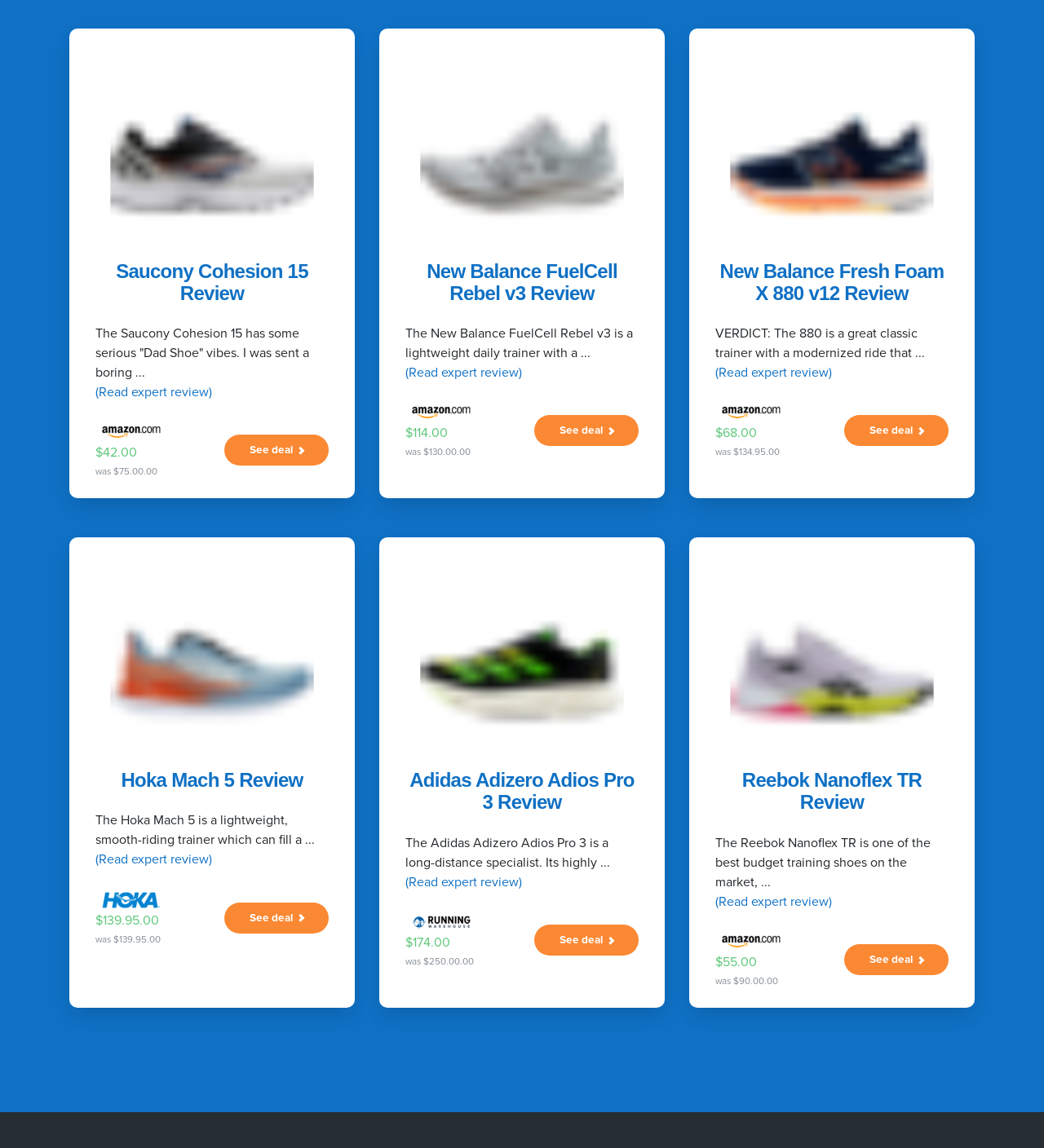Provide a brief response to the question below using a single word or phrase: 
What is the common theme among all products reviewed on this webpage?

Running shoes